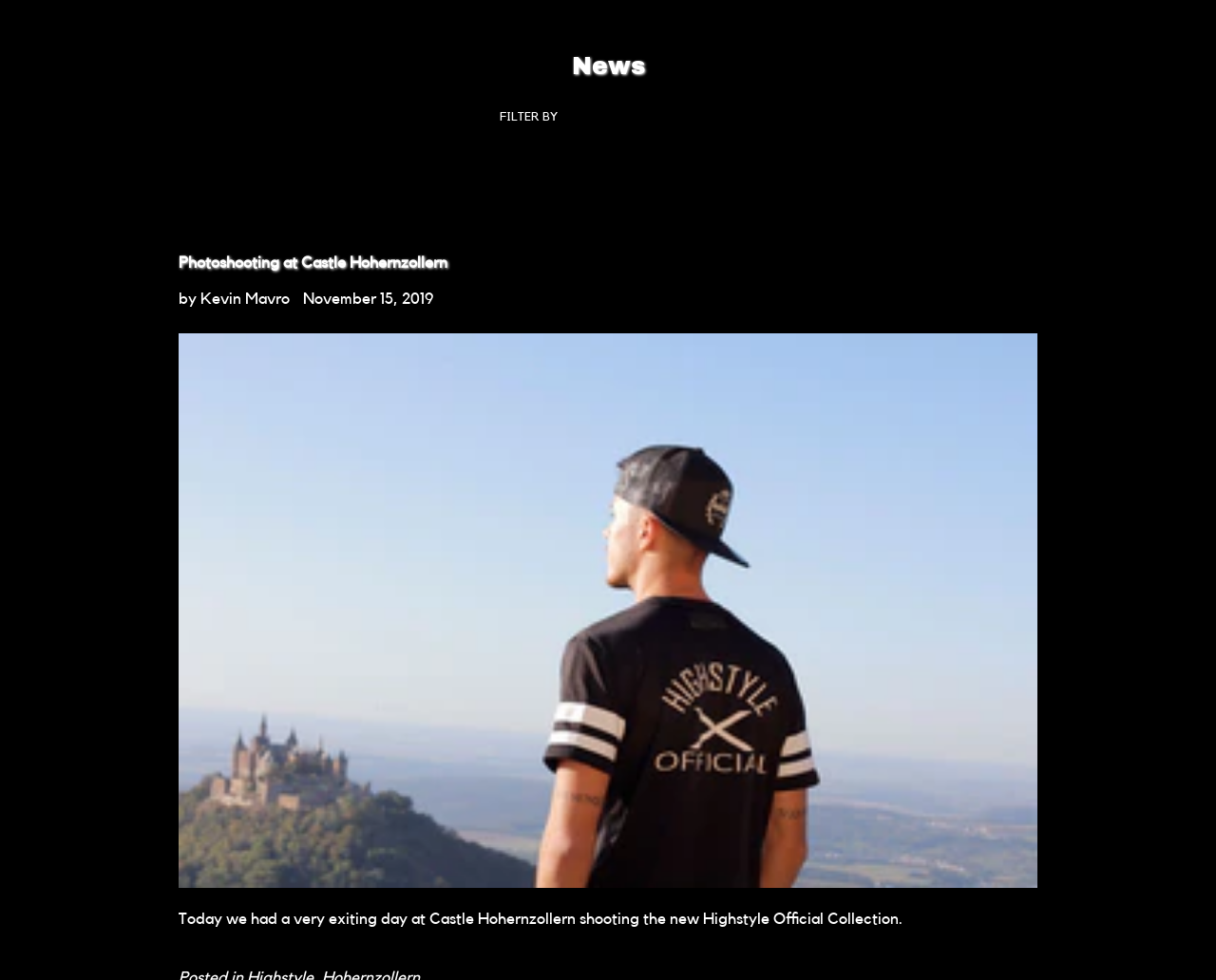Describe all the visual and textual components of the webpage comprehensively.

The webpage appears to be a news article or blog post from the Highstyle Official brand, a streetwear fashion brand that focuses on sustainable and stylish fashion. 

At the top of the page, there is a header section that contains the title "News" and a filter dropdown menu labeled "FILTER BY" on the right side. 

Below the header, there is a prominent article section that takes up most of the page. The article is titled "Photoshooting at Castle Hohernzollern" and has a link to the article. The author of the article is Kevin Mavro, and it was published on November 15, 2019. 

The article itself is positioned below the title and author information, and it describes a photoshoot event at Castle Hohernzollern for the new Highstyle Official Collection. The text is quite detailed, indicating that the article may contain more information about the event and the collection. 

There is also a large link or button at the bottom of the article section, but its purpose is unclear without more context.